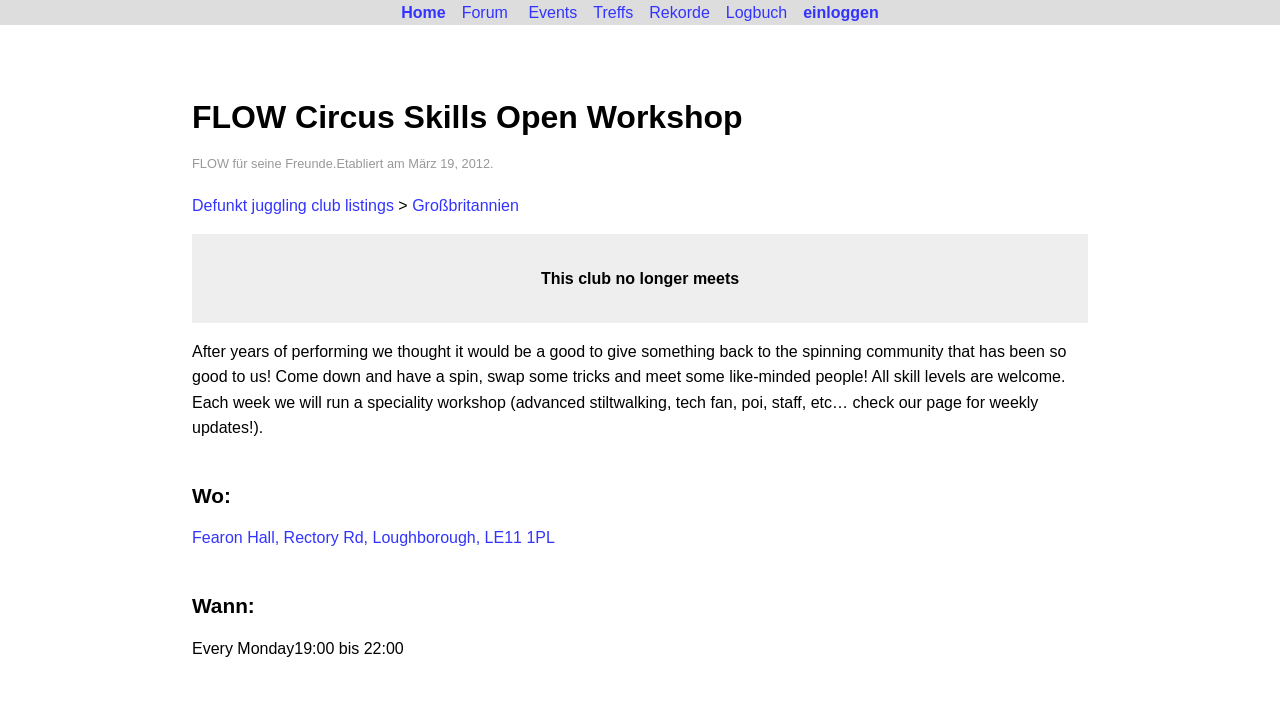Write an exhaustive caption that covers the webpage's main aspects.

The webpage is about the FLOW Circus Skills Open Workshop. At the top, there are seven links: "Home", "Forum", "Events", "Treffs", "Rekorde", "Logbuch", and "einloggen", aligned horizontally and evenly spaced. 

Below the links, there is a large heading that reads "FLOW Circus Skills Open Workshop". 

Under the heading, there is a paragraph of text that describes the workshop, mentioning that it was established in 2012 and is open to people of all skill levels. The text also mentions that each week, a speciality workshop will be held, focusing on different skills such as stiltwalking, fan, poi, and staff.

To the right of the paragraph, there is a link to "Defunkt juggling club listings" followed by a greater-than symbol and another link to "Großbritannien". Below these links, there is a note that the club no longer meets.

Further down the page, there are three sections with headings: "Wo:" (Where), "Wann:" (When), and the corresponding information. The "Wo:" section contains a link to the location, Fearon Hall, Rectory Rd, Loughborough, LE11 1PL. The "Wann:" section states that the workshop is held every Monday from 19:00 to 22:00.